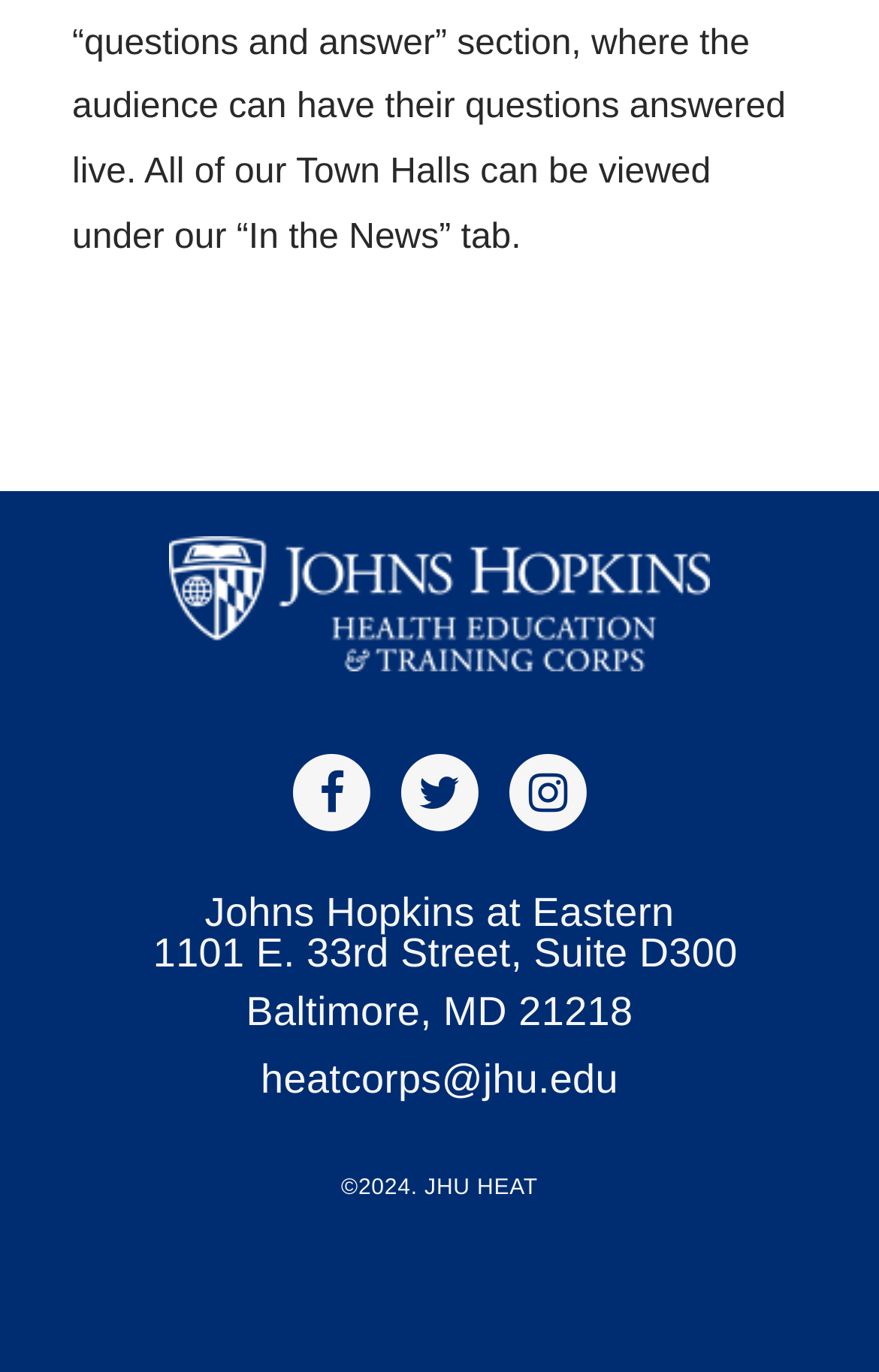Using a single word or phrase, answer the following question: 
What is the email address provided?

heatcorps@jhu.edu